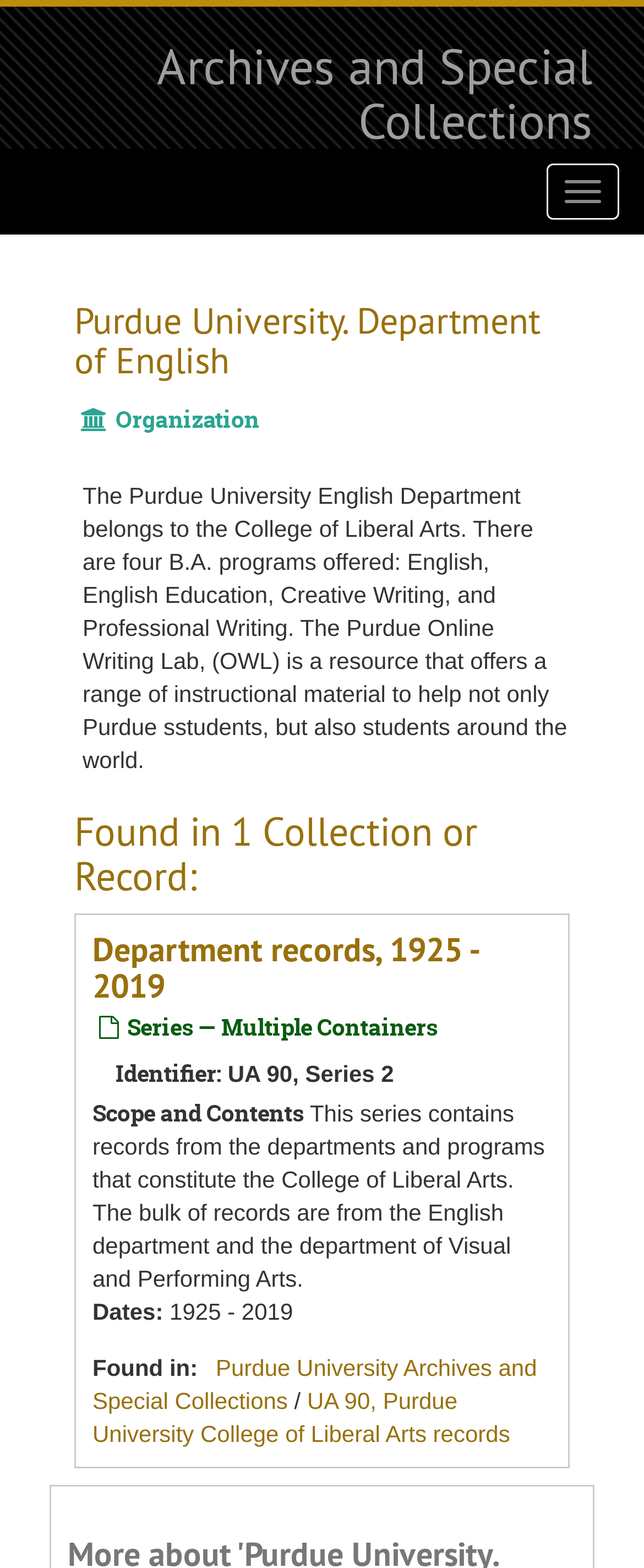Based on the image, give a detailed response to the question: What is the name of the department?

The name of the department can be found in the heading 'Purdue University. Department of English' which is located at the top of the webpage.